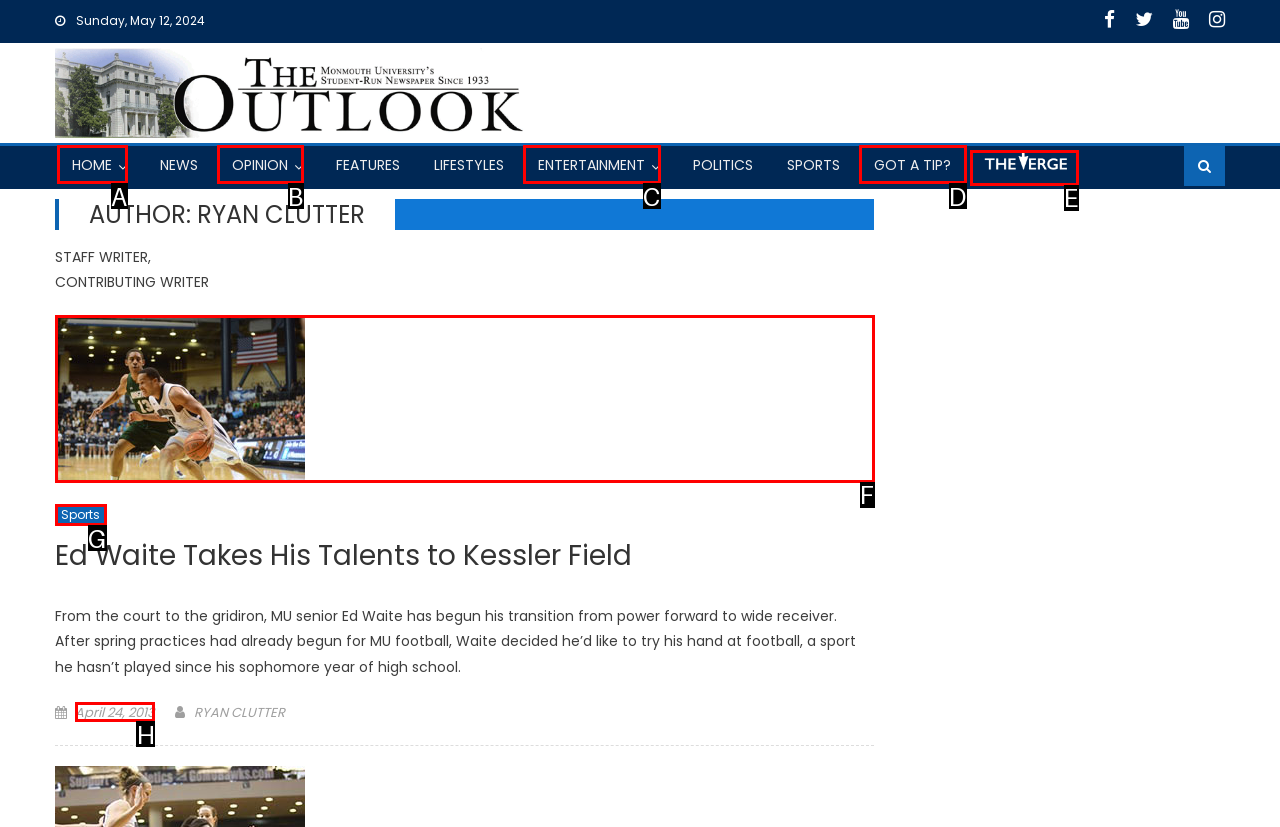Choose the UI element to click on to achieve this task: Check the date of the post. Reply with the letter representing the selected element.

H